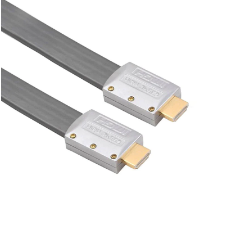Please answer the following query using a single word or phrase: 
What is the maximum resolution supported by this HDMI cable?

4K at 60Hz